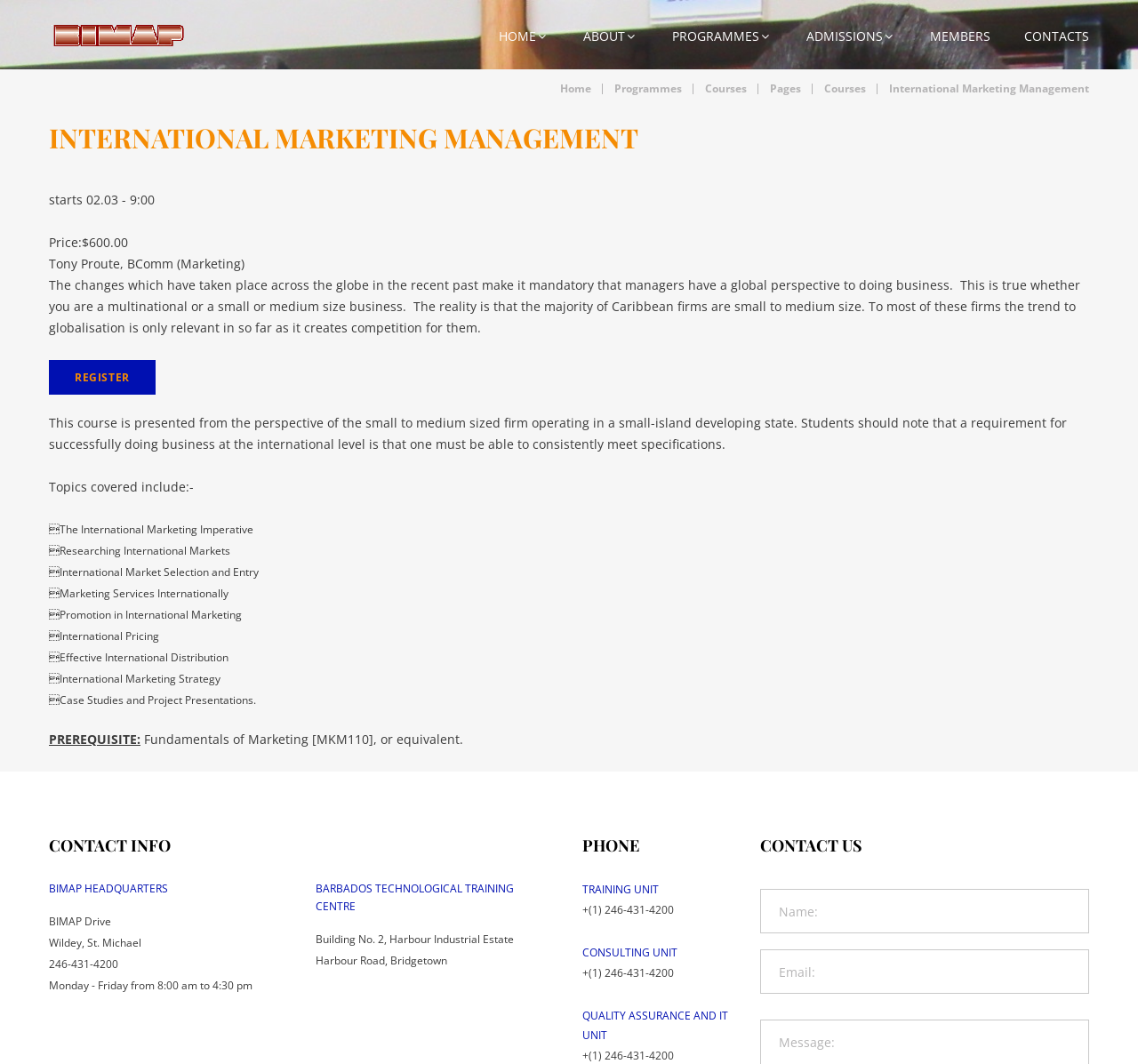Please identify the bounding box coordinates of where to click in order to follow the instruction: "Click HOME".

[0.438, 0.026, 0.483, 0.043]